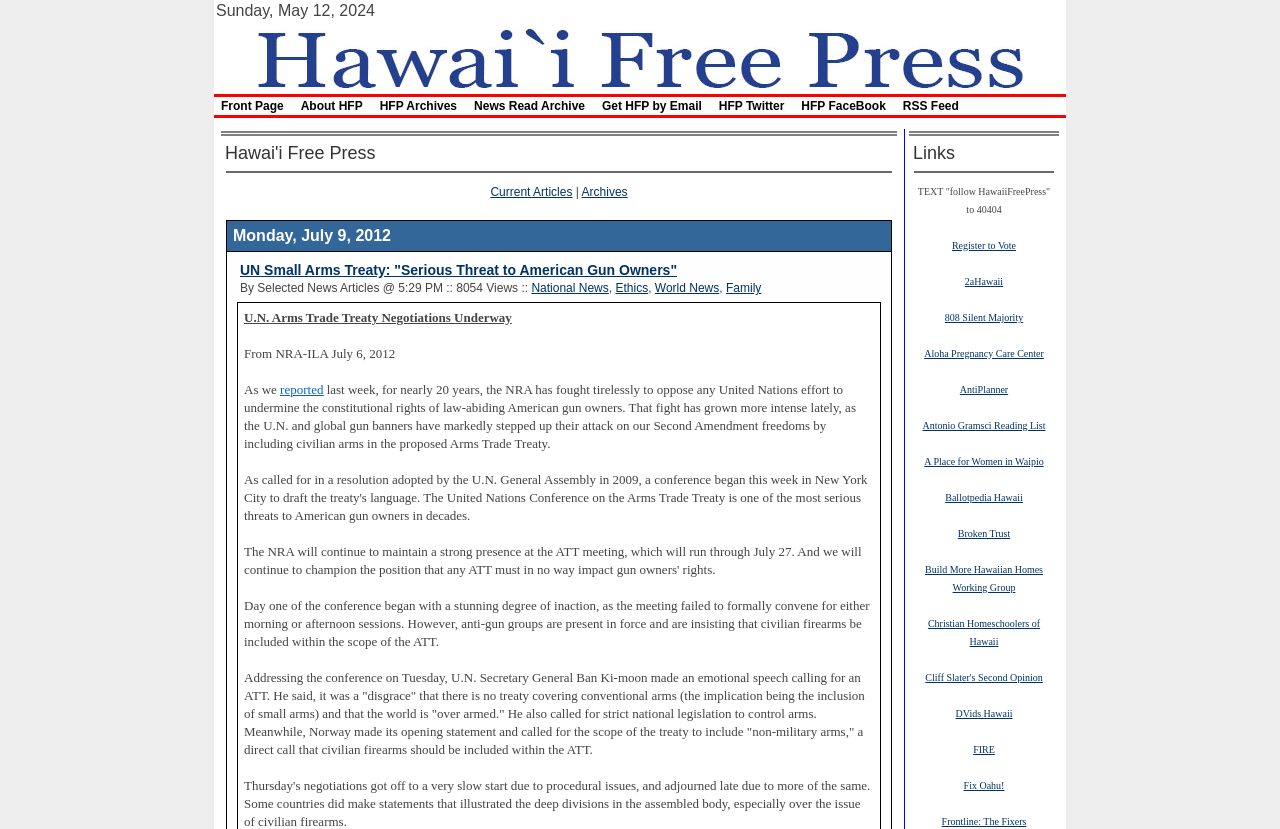Locate the bounding box coordinates of the UI element described by: "Register to Vote". The bounding box coordinates should consist of four float numbers between 0 and 1, i.e., [left, top, right, bottom].

[0.744, 0.287, 0.794, 0.304]